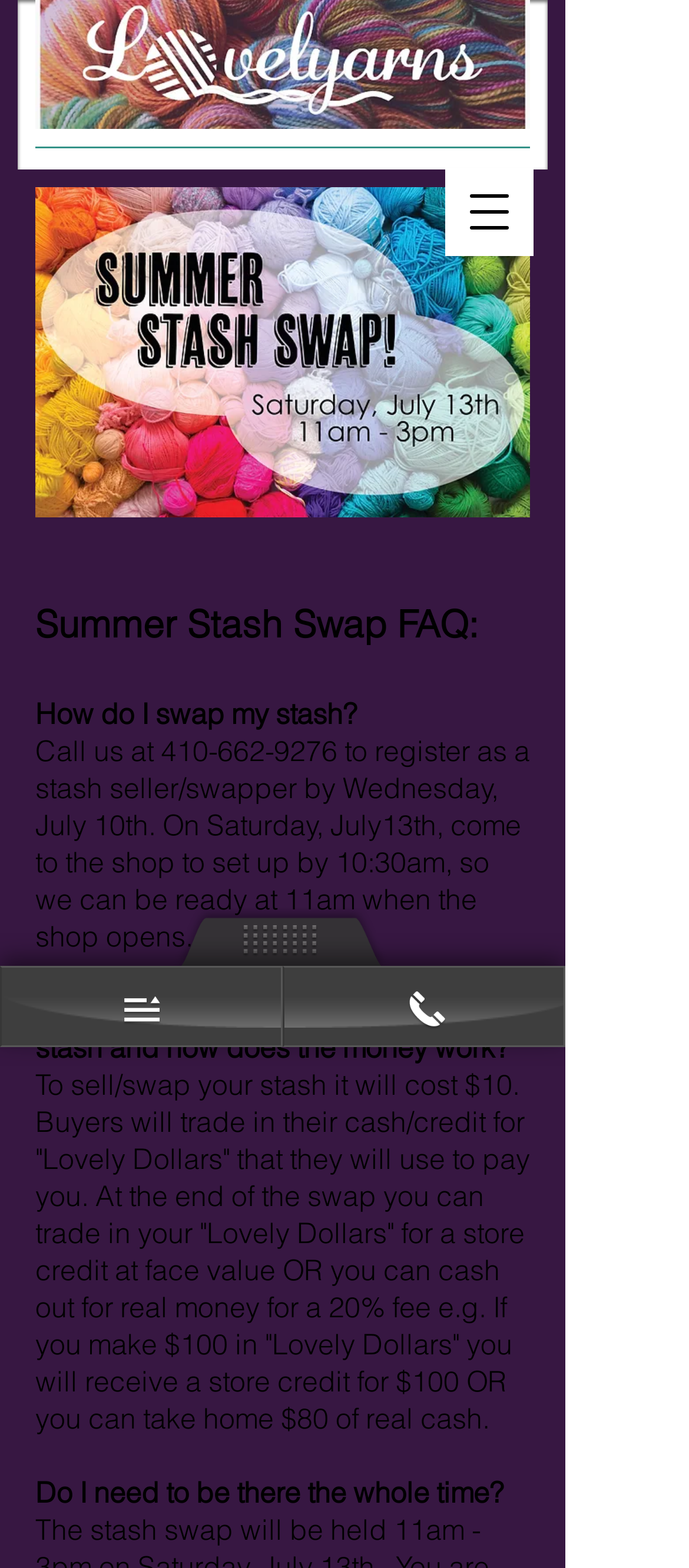What time do sellers need to set up on Saturday?
Respond with a short answer, either a single word or a phrase, based on the image.

10:30am